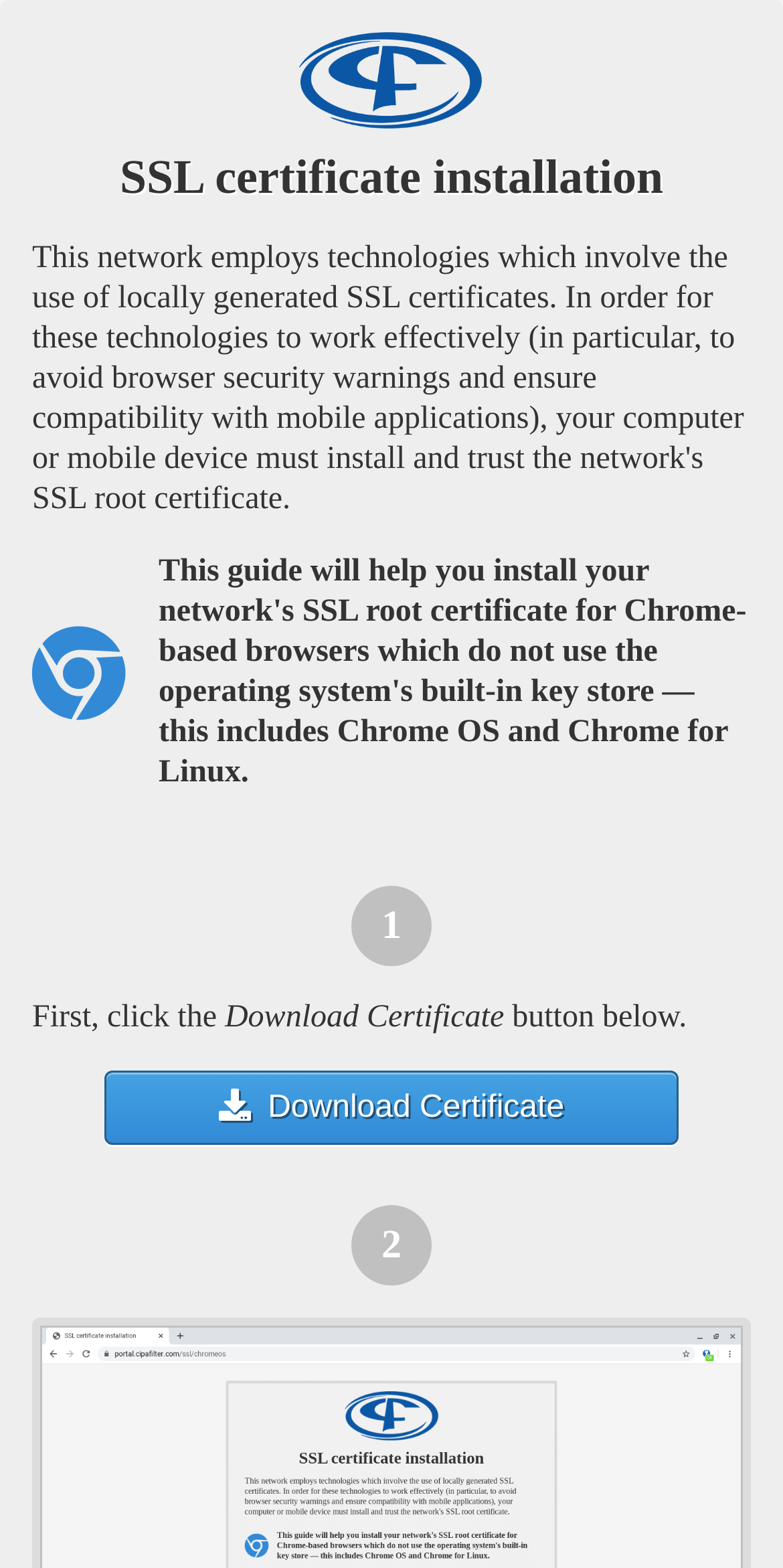How many steps are there in the SSL certificate installation process?
Using the image as a reference, answer the question in detail.

I counted the number of headings with 'Step' in the text, and there are two: 'Step 1' and 'Step 2'.